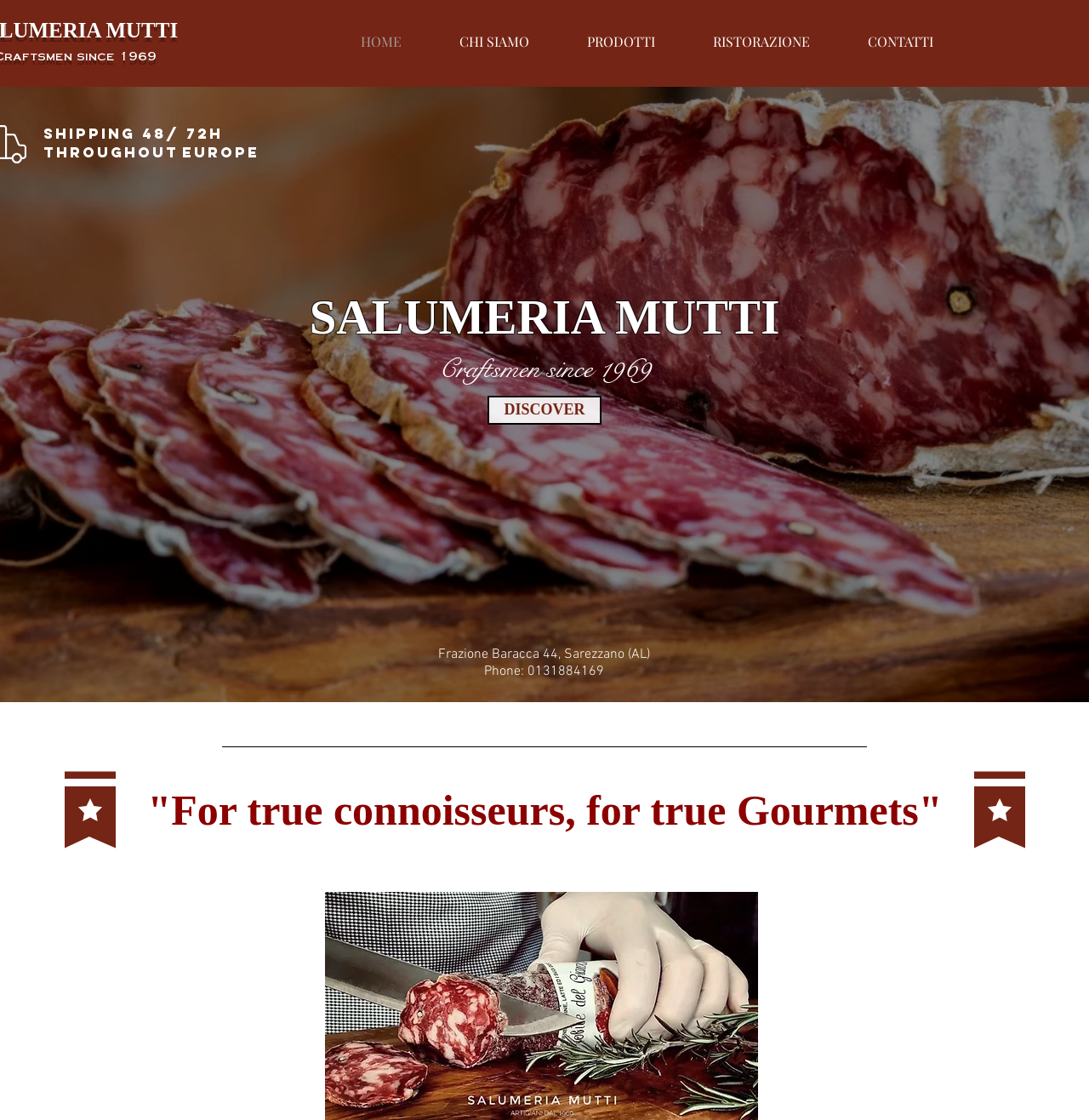Convey a detailed summary of the webpage, mentioning all key elements.

The webpage is about Salumeria Mutti, a salami producer since 1969, and its flagship product, Salame Nobile del Giarolo. At the top left, there is a small link. Below it, there is a navigation menu with five links: HOME, CHI SIAMO, PRODOTTI, RISTORAZIONE, and CONTATTI. This menu is repeated at the bottom of the page.

Above the main content, there is a heading that reads "SHIPPING 48/ 72h throughout EUROPE". Below it, there is a large heading "SALUMERIA MUTTI" that spans most of the page width. Underneath, there is a smaller heading "Craftsmen since 1969".

The main content area features a prominent link "DISCOVER" in the center. To the right of it, there are two lines of text: "Frazione Baracca 44, Sarezzano (AL)" and "Phone: 0131884169". These texts are likely the address and phone number of the salami producer.

At the bottom of the page, there is a heading that reads '"For true connoisseurs, for true Gourmets"'. This heading is likely a slogan or a tagline for the Salame Nobile del Giarolo product.